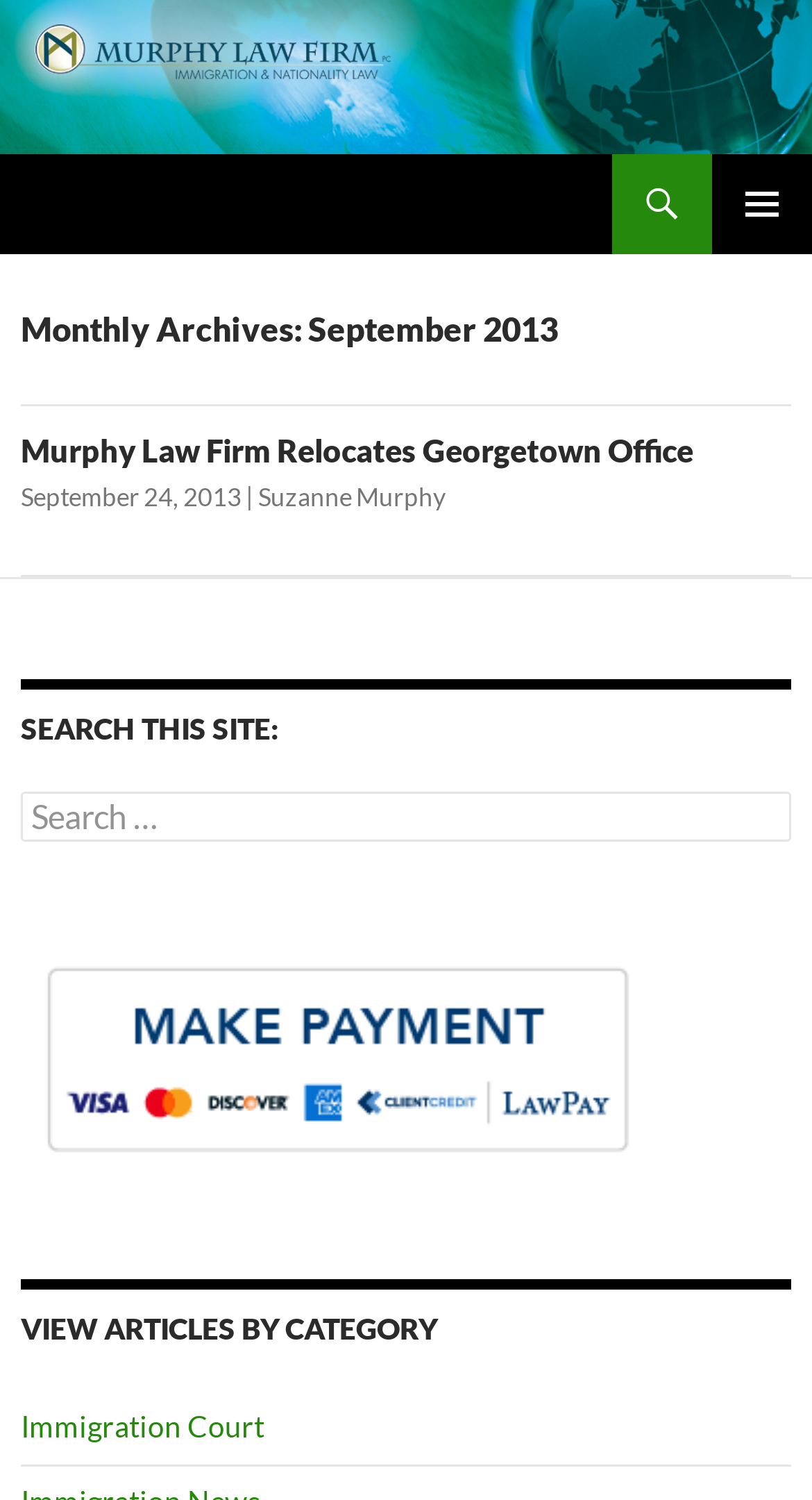How many articles are listed on this page?
Relying on the image, give a concise answer in one word or a brief phrase.

1